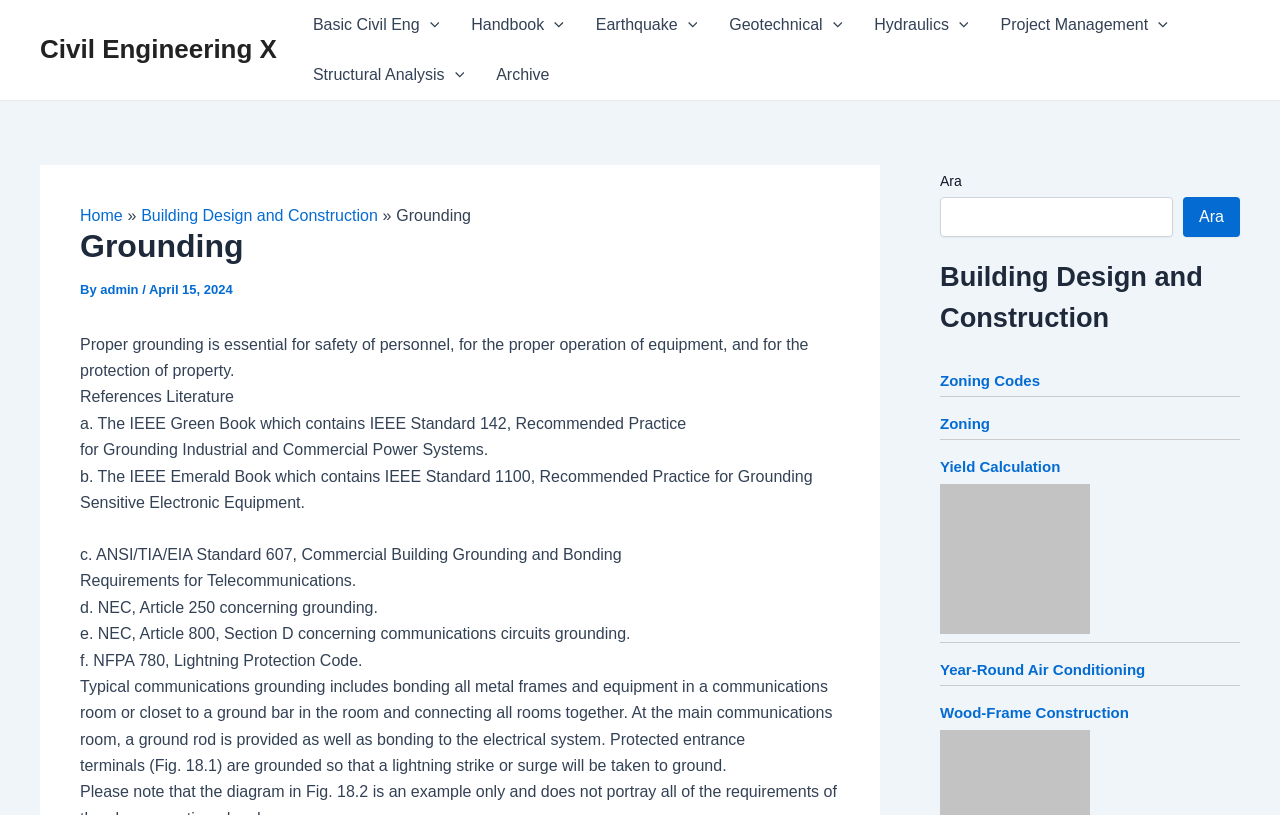What is the purpose of a ground rod in a main communications room?
Refer to the screenshot and deliver a thorough answer to the question presented.

Based on the webpage, a ground rod is provided in a main communications room to provide grounding, which is part of typical communications grounding.